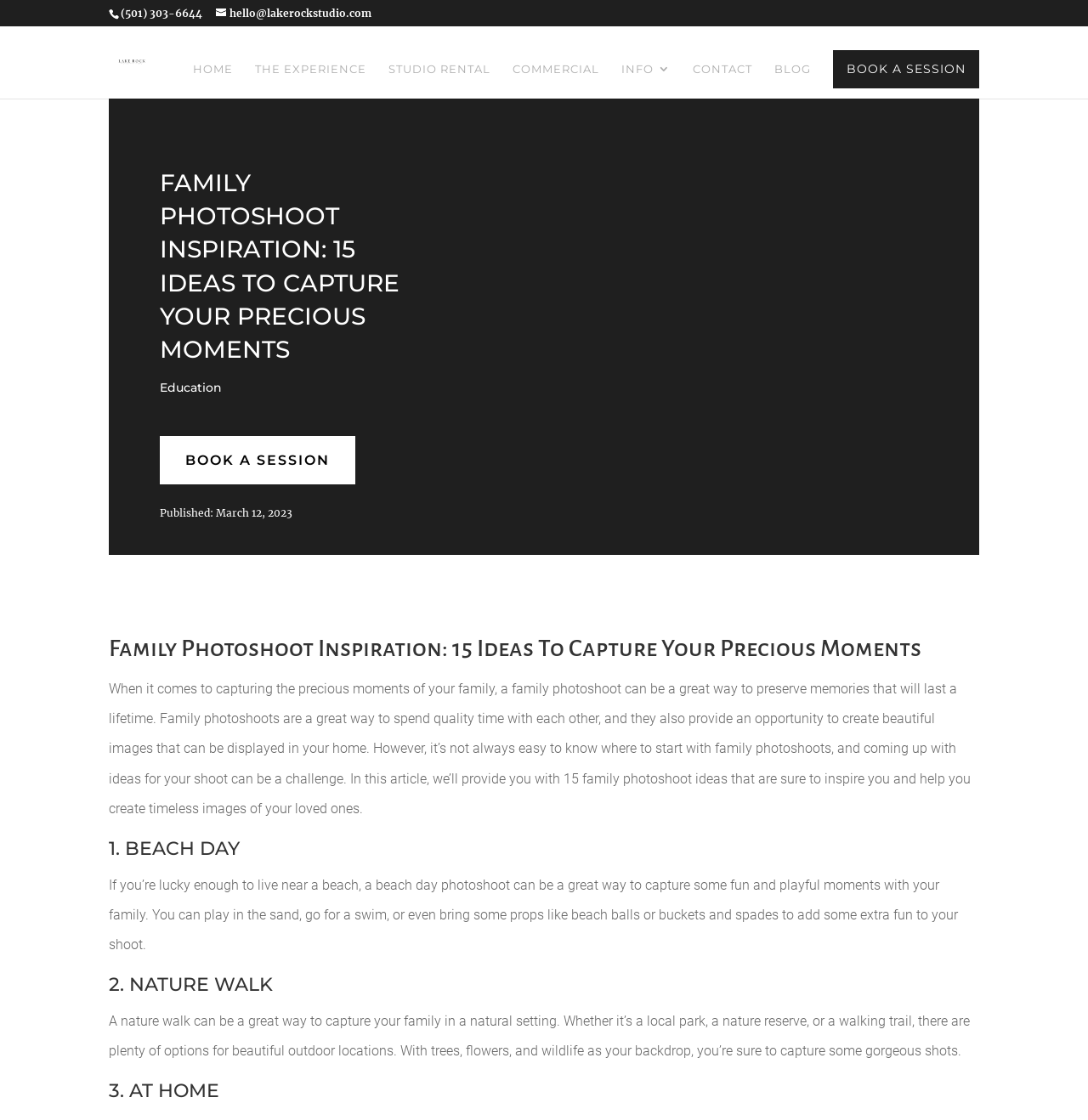What is the third family photoshoot idea mentioned in the article?
Carefully examine the image and provide a detailed answer to the question.

I found the answer by reading the headings in the article, which list out different family photoshoot ideas. The third heading says '3. AT HOME', which suggests that this is the third family photoshoot idea mentioned in the article.